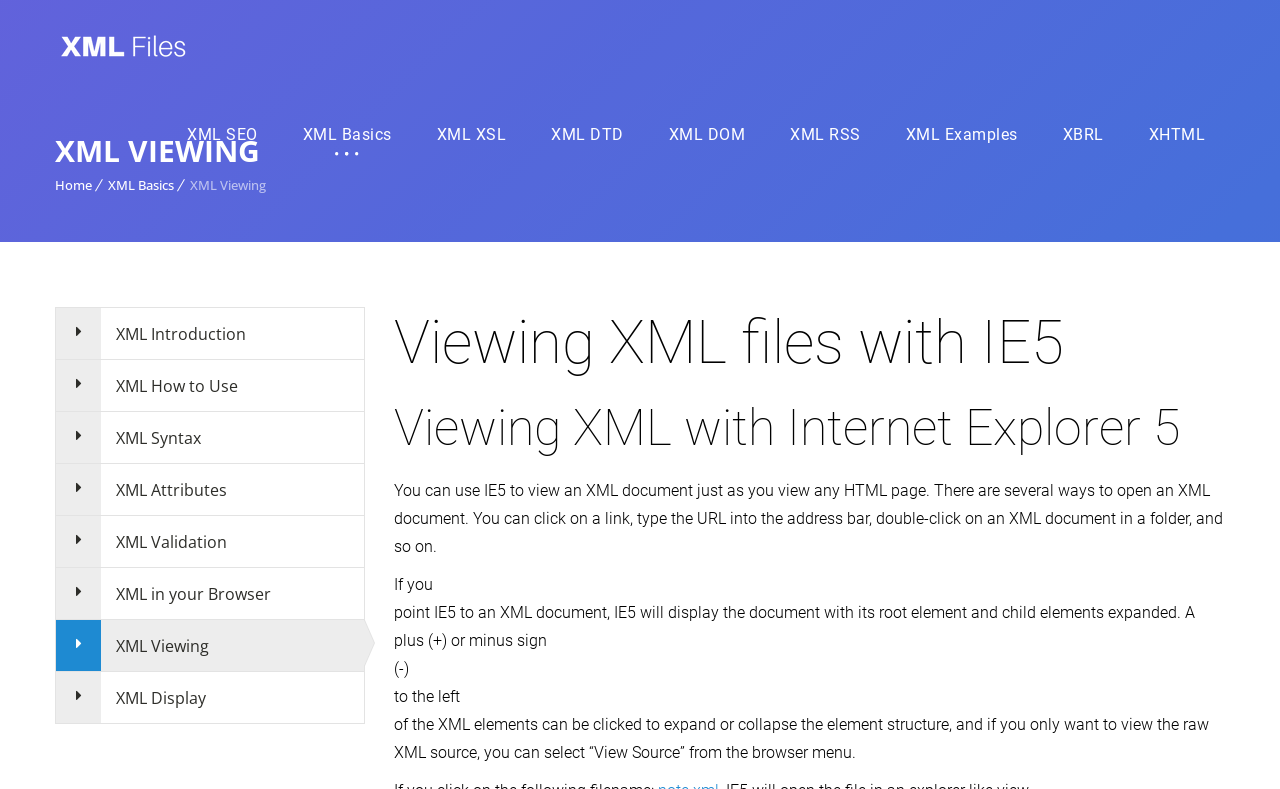What is the main topic of this webpage?
Using the image as a reference, answer the question with a short word or phrase.

XML Viewing